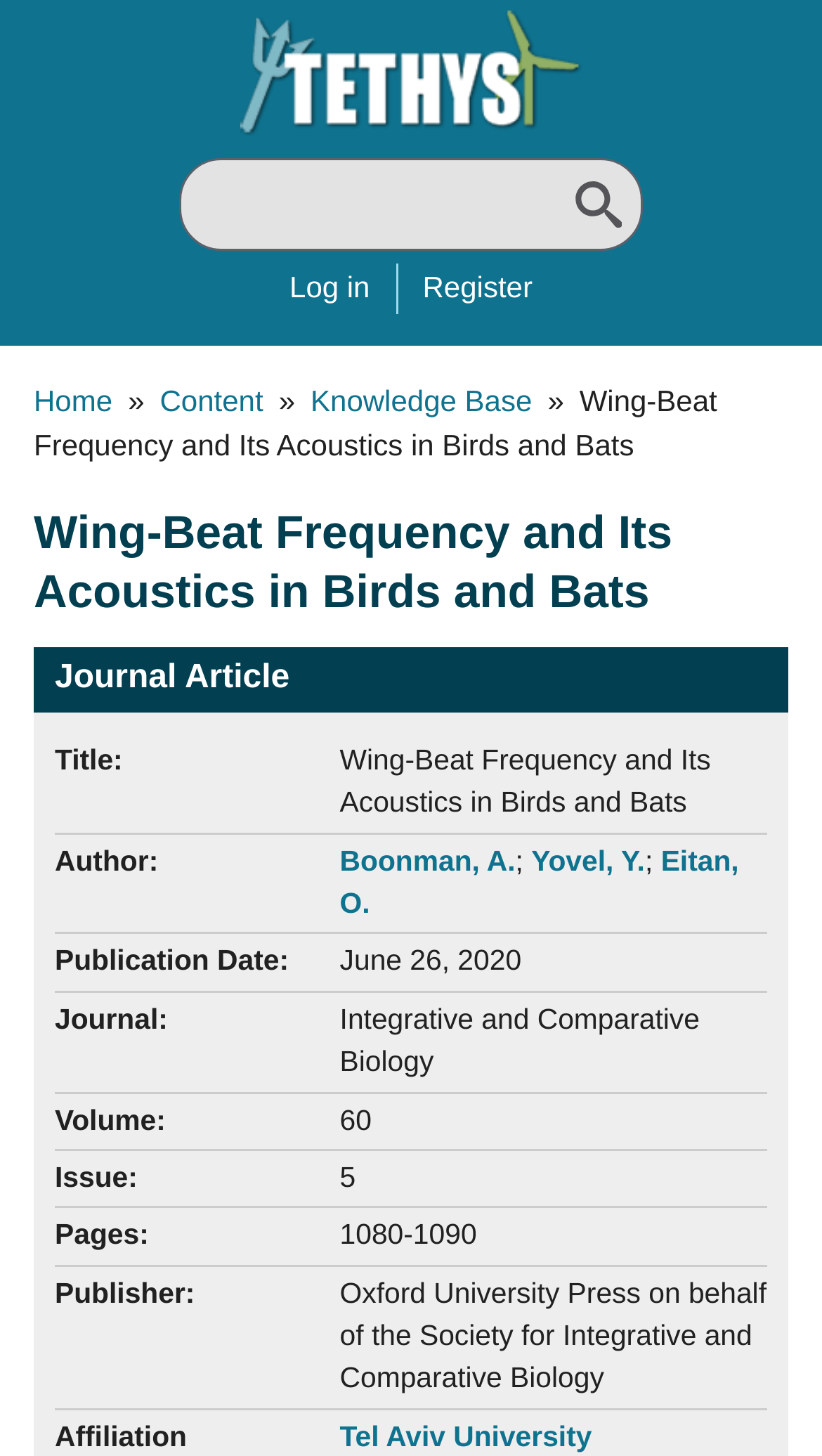Create a detailed description of the webpage's content and layout.

The webpage is about a journal article titled "Wing-Beat Frequency and Its Acoustics in Birds and Bats". At the top left, there is a link to skip to the main content. Next to it, there is the Tethys logo, which is an image with a link to the Environmental Effects of Wind and Marine Renewable Energy webpage. 

Below the logo, there is a navigation menu with links to "Home", "Content", and "Knowledge Base". The title of the article "Wing-Beat Frequency and Its Acoustics in Birds and Bats" is displayed prominently. 

The article's metadata is presented in a structured format, with headings and labels. The metadata includes the title, authors (Boonman, A., Yovel, Y., and Eitan, O.), publication date (June 26, 2020), journal (Integrative and Comparative Biology), volume (60), issue (5), pages (1080-1090), publisher (Oxford University Press on behalf of the Society for Integrative and Comparative Biology), and affiliation (Tel Aviv University). 

There are also links to log in and register at the top right of the page.